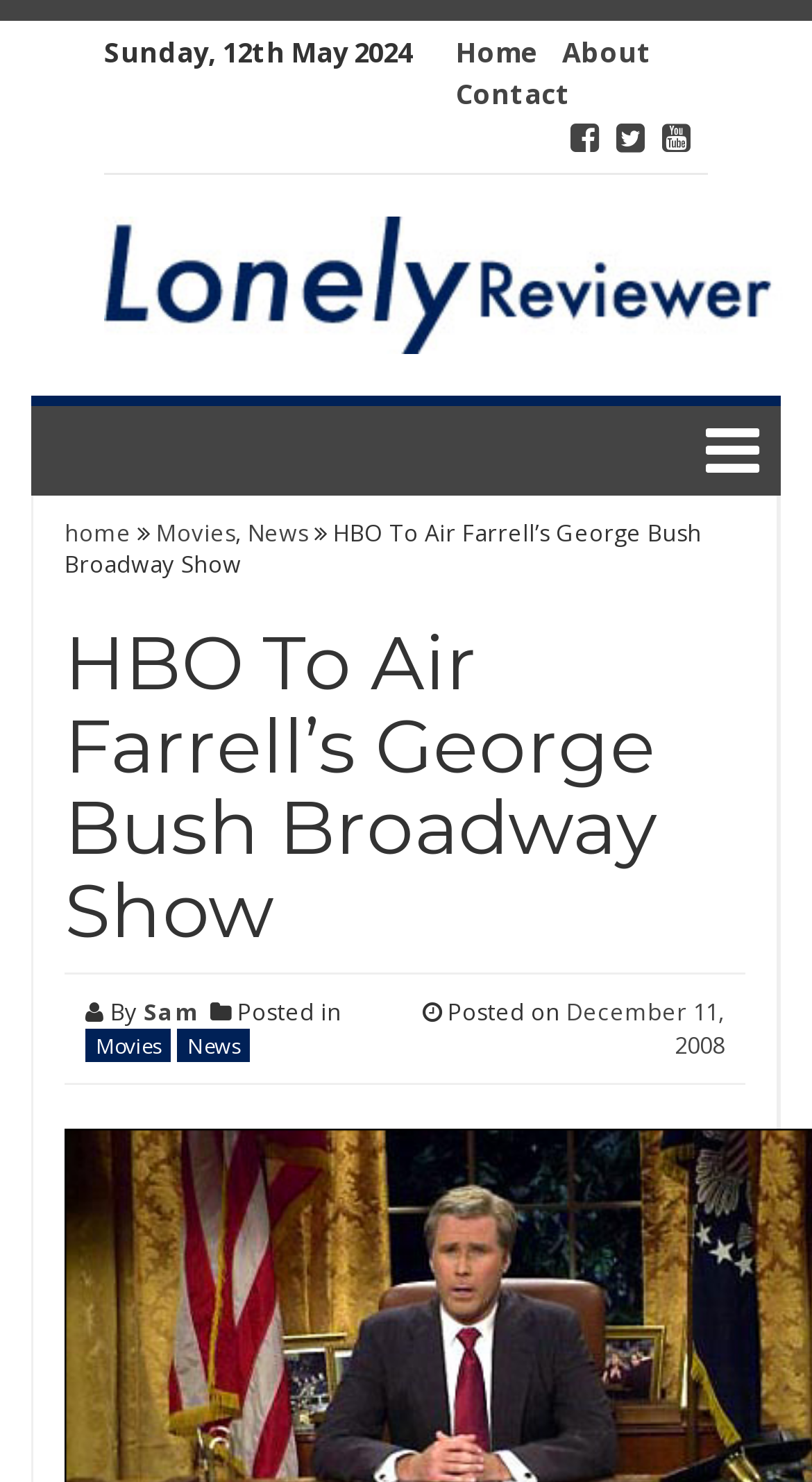Create a detailed narrative describing the layout and content of the webpage.

This webpage appears to be an article page from Lonely Reviewer.com, with the title "HBO To Air Farrell’s George Bush Broadway Show". At the top left, there is a link to "Skip to content". 

On the top right, there is a horizontal navigation menu with links to "Home", "About", and "Contact". Next to these links, there are three social media icons represented by Unicode characters. 

Below the navigation menu, there is a date displayed as "Sunday, 12th May 2024". 

On the left side, there is a vertical navigation menu with links to "home", "Movies", and "News", separated by commas. 

The main content of the article starts with a heading that matches the title of the webpage. The article is written by "Sam" and is categorized under "Movies" and "News". The article was posted on "December 11, 2008". 

There is a large link that spans almost the entire width of the page, which may be an advertisement or a call-to-action.